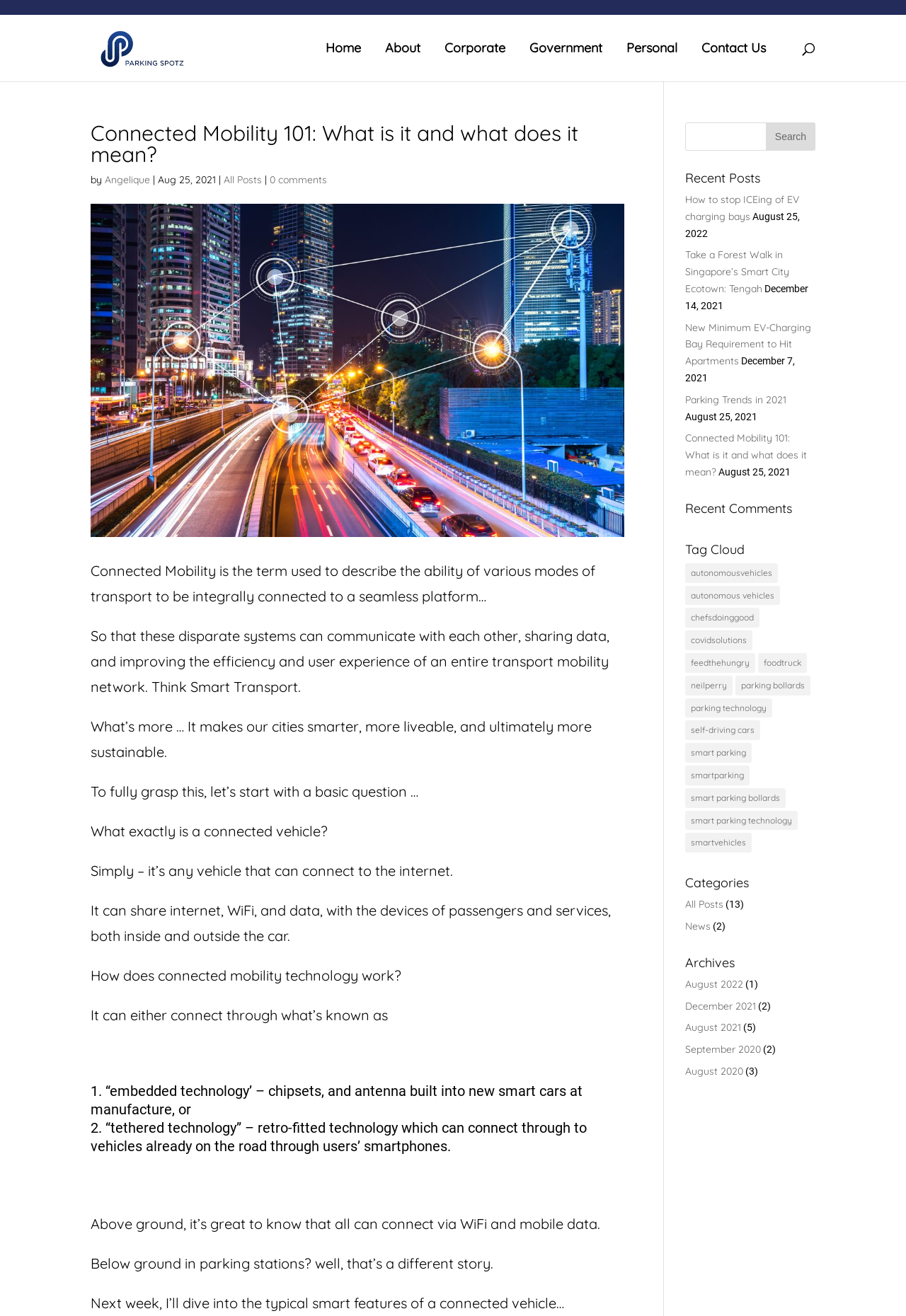What is the purpose of connected mobility technology?
Please provide a comprehensive answer based on the contents of the image.

The purpose of connected mobility technology is to make cities smarter, more liveable, and ultimately more sustainable, as indicated by the static text element with the text 'What’s more … It makes our cities smarter, more liveable, and ultimately more sustainable.'